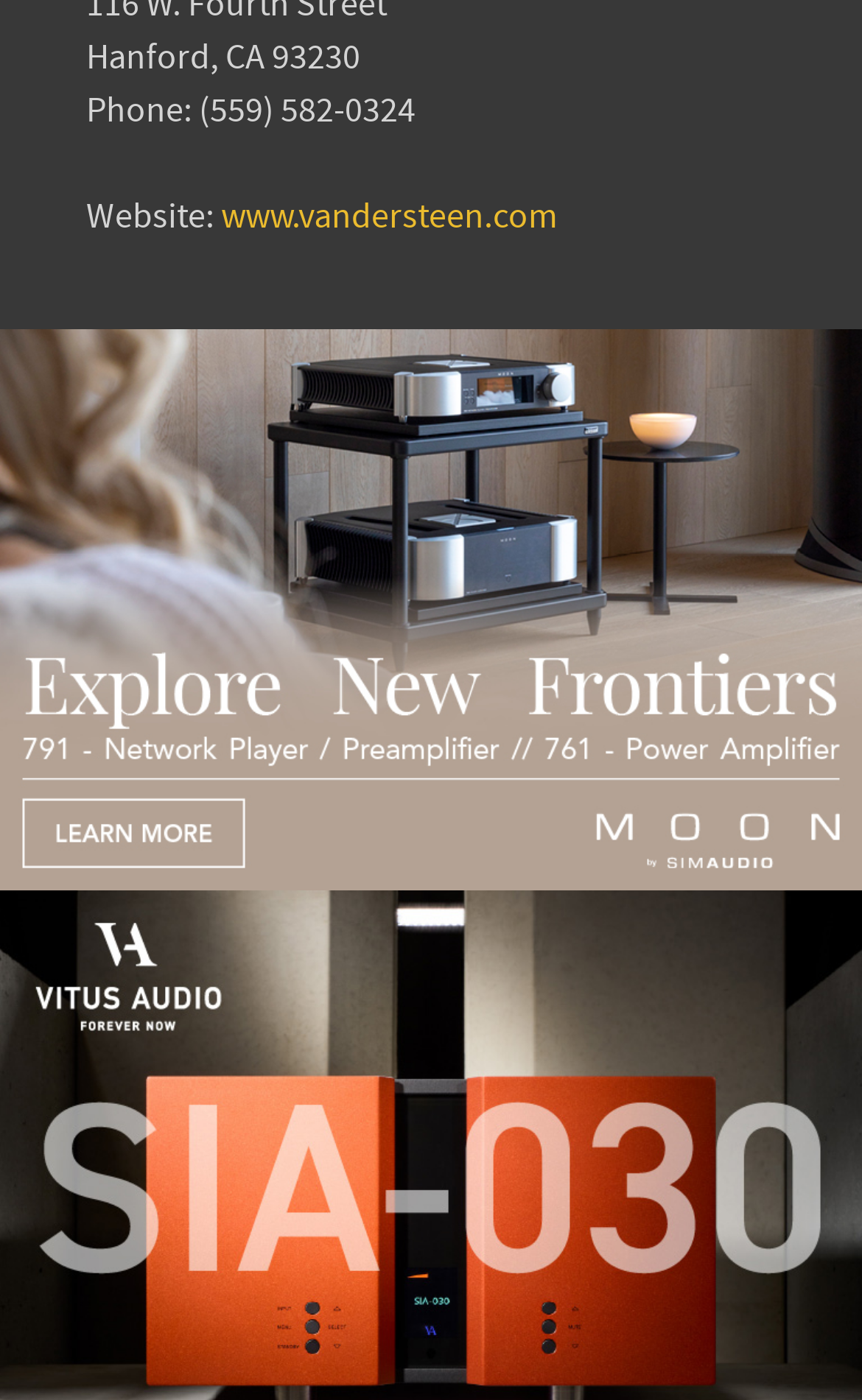Using the elements shown in the image, answer the question comprehensively: What is the website URL?

I found the website URL by looking at the link element that says 'www.vandersteen.com'.